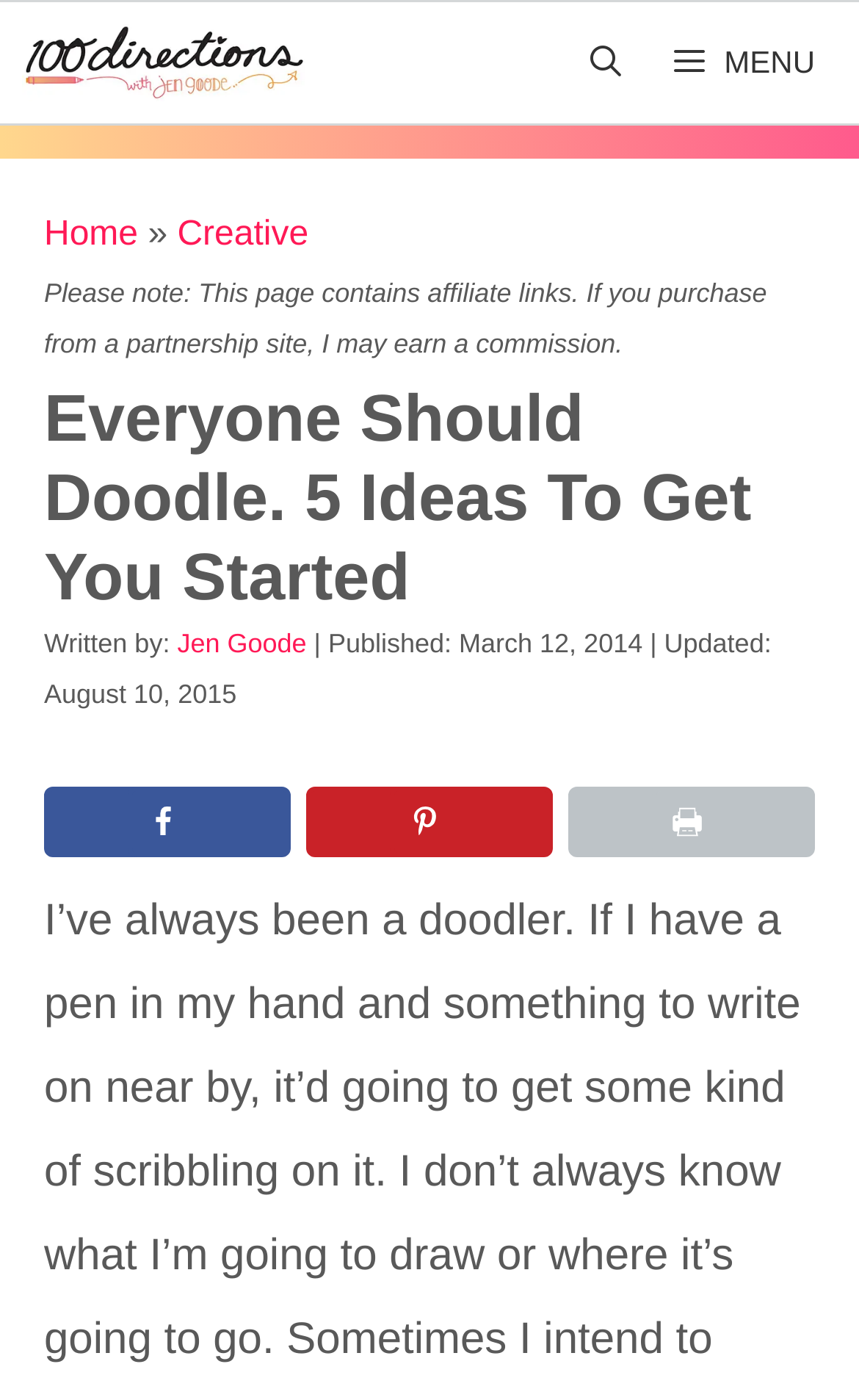Locate the bounding box of the UI element described in the following text: "Share".

[0.051, 0.561, 0.338, 0.612]